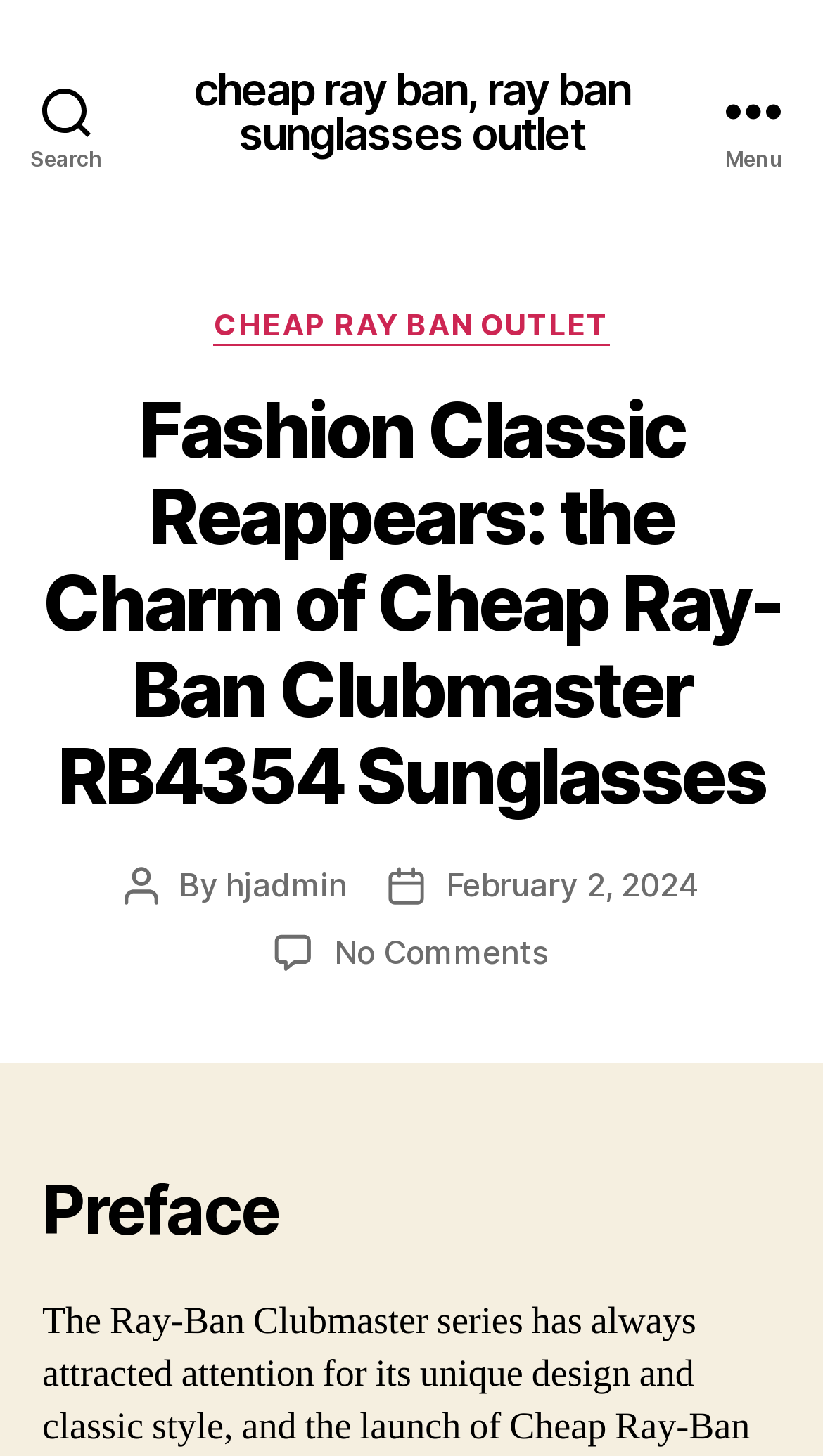Given the following UI element description: "February 2, 2024", find the bounding box coordinates in the webpage screenshot.

[0.542, 0.593, 0.849, 0.621]